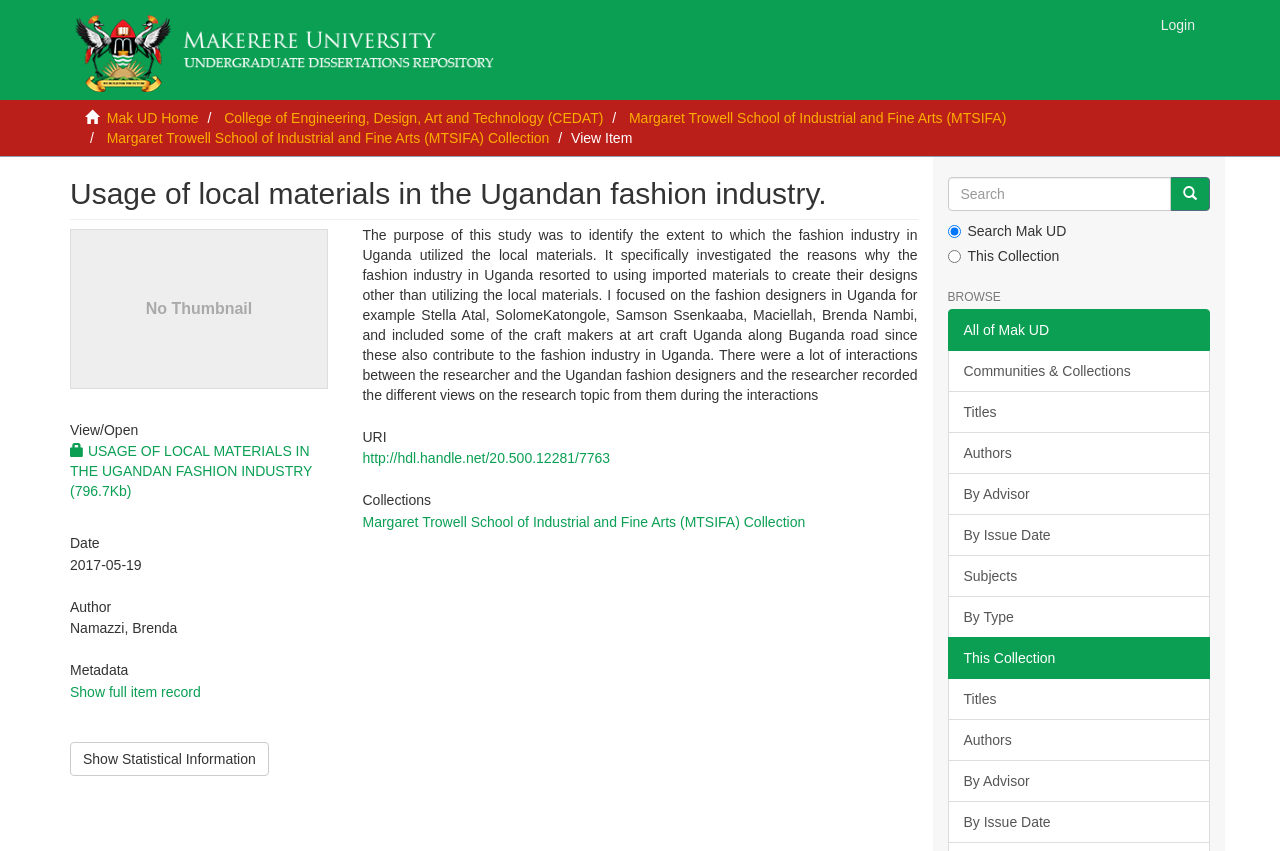What is the date of the research study?
Based on the visual, give a brief answer using one word or a short phrase.

2017-05-19